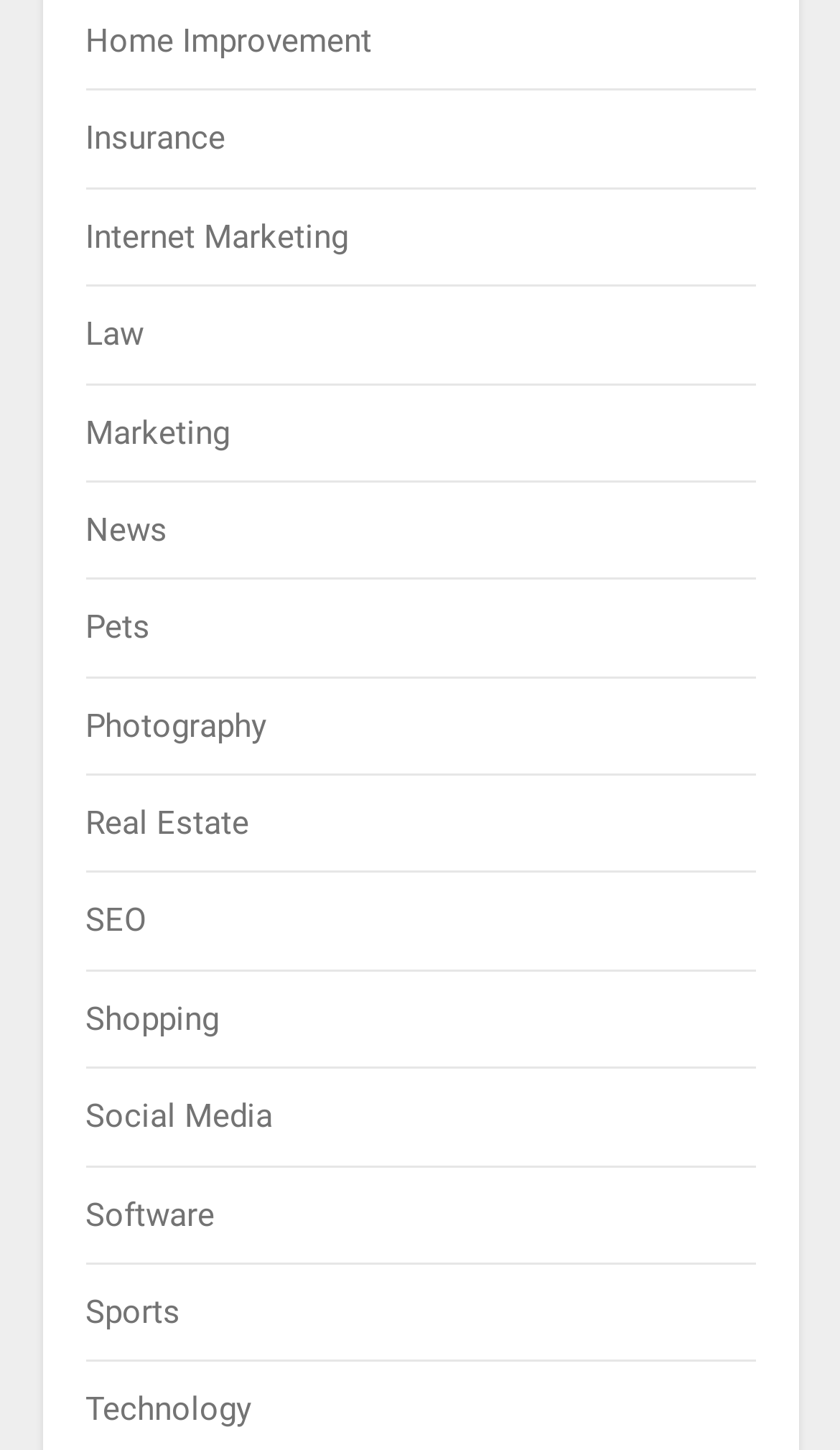Provide a brief response to the question below using one word or phrase:
How many categories are listed?

15